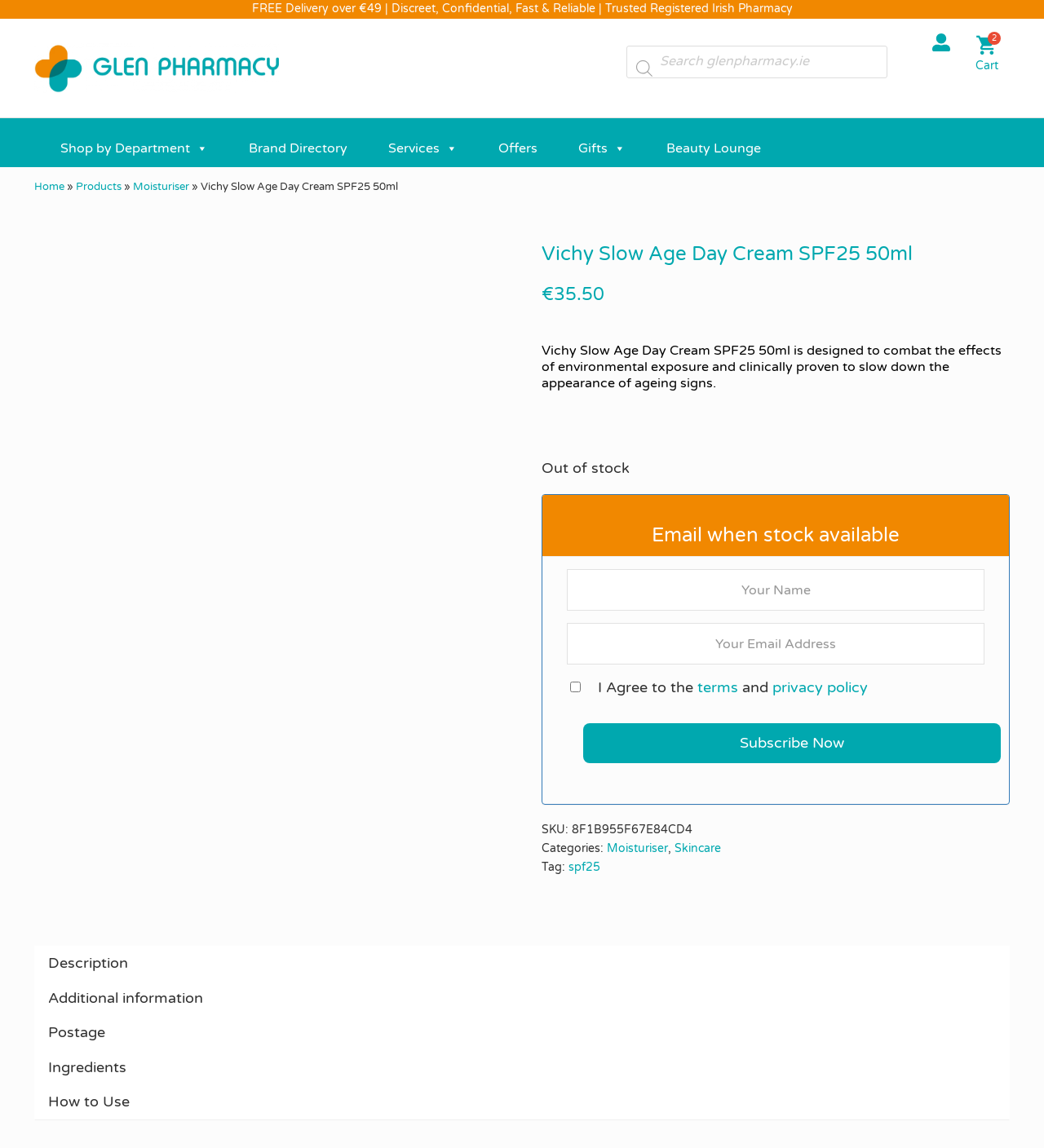Extract the bounding box coordinates for the UI element described as: "name="cwgstock_name" placeholder="Your Name"".

[0.543, 0.496, 0.943, 0.532]